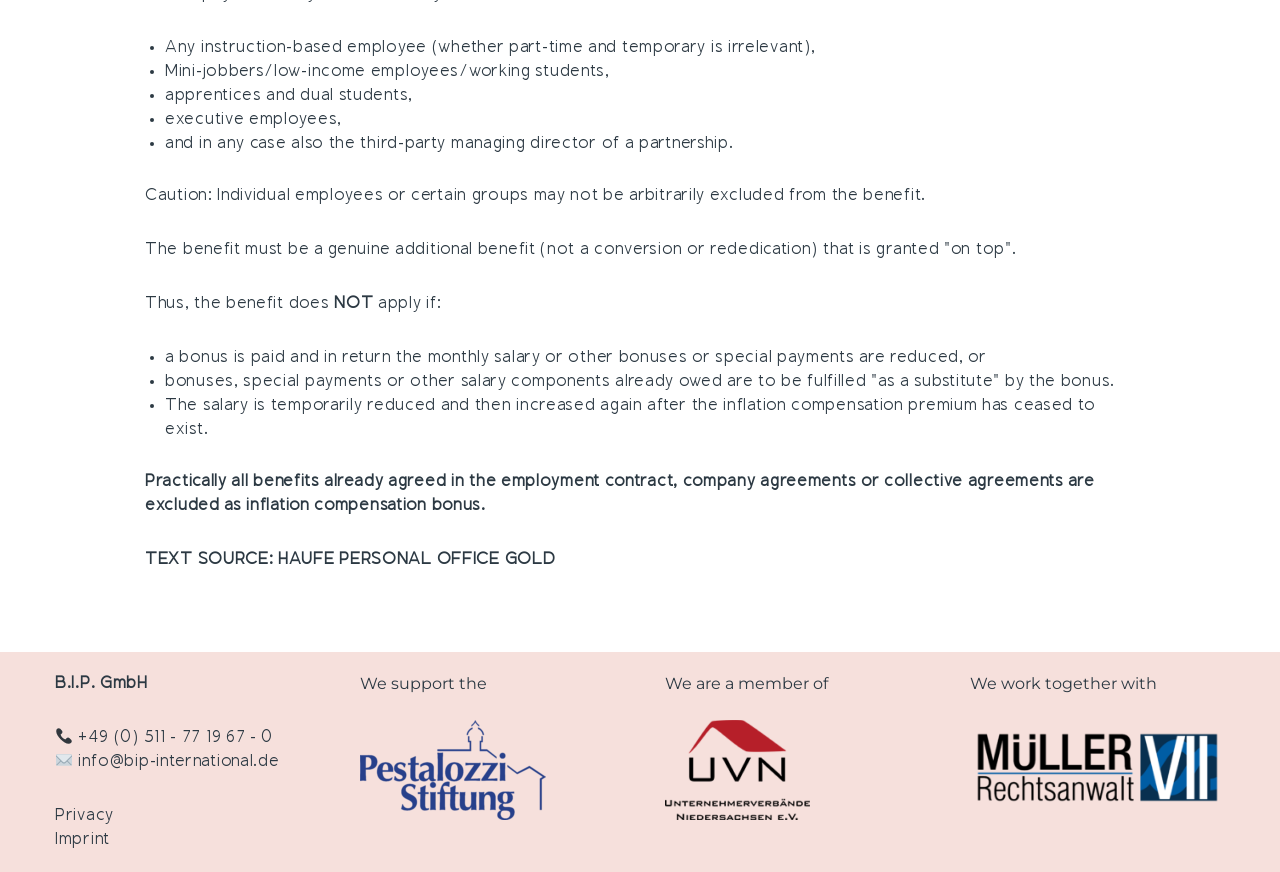Please provide a comprehensive answer to the question based on the screenshot: What is the condition for the benefit to apply?

The benefit must be a genuine additional benefit that is granted 'on top' of existing benefits, and not a conversion or rededication of existing benefits.